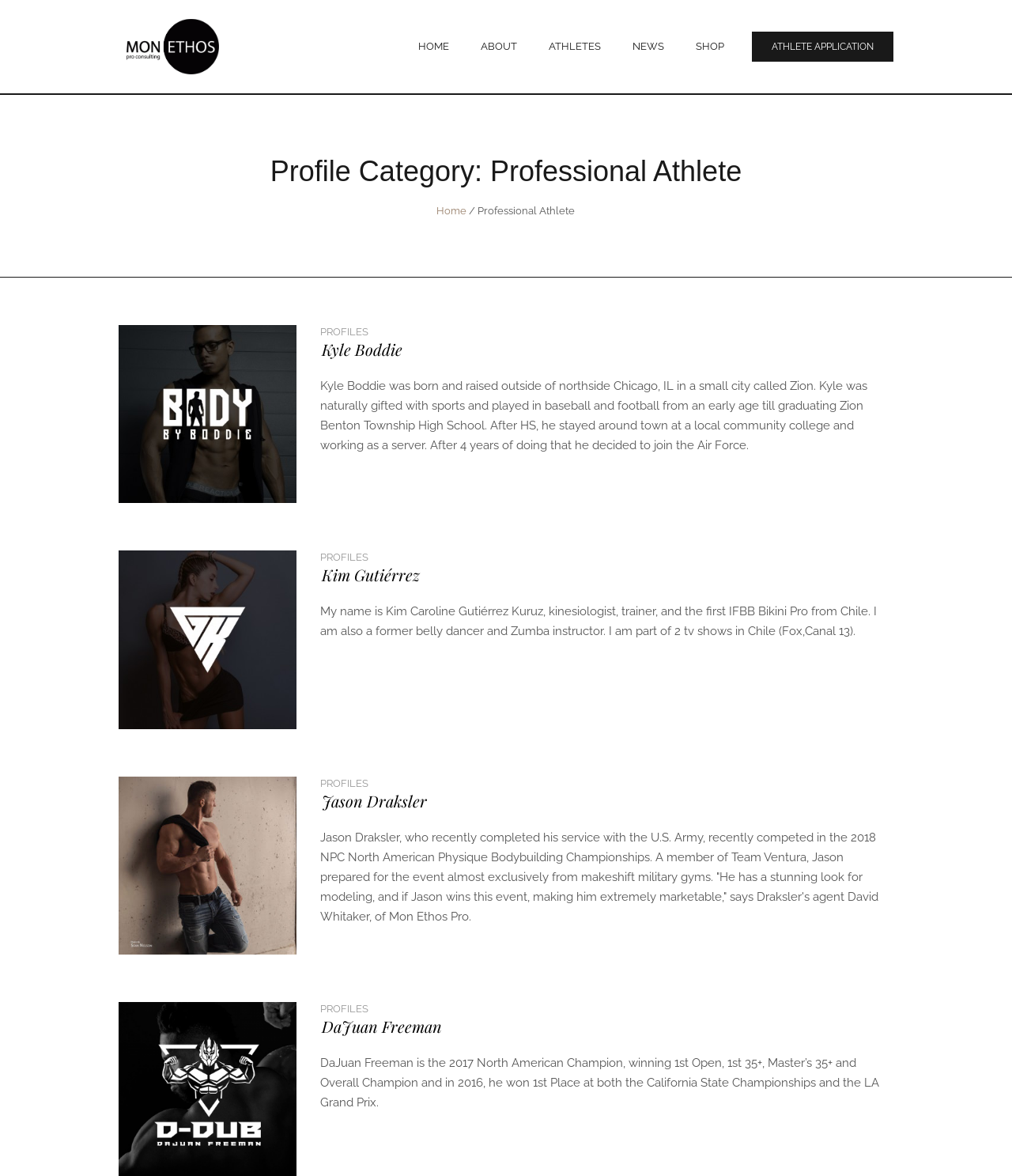Please find the top heading of the webpage and generate its text.

Profile Category: Professional Athlete